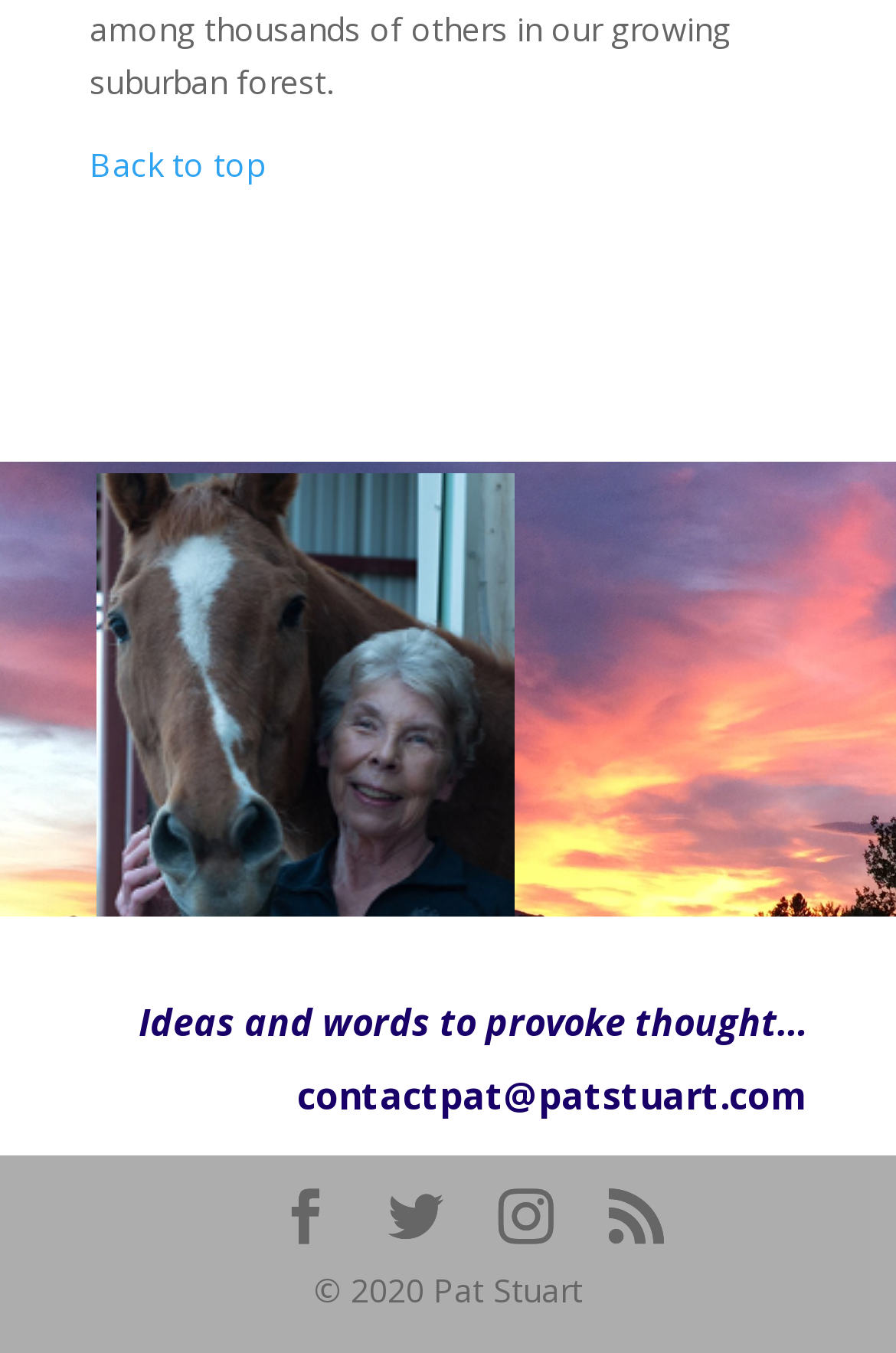Given the webpage screenshot and the description, determine the bounding box coordinates (top-left x, top-left y, bottom-right x, bottom-right y) that define the location of the UI element matching this description: Back to top

[0.1, 0.105, 0.295, 0.138]